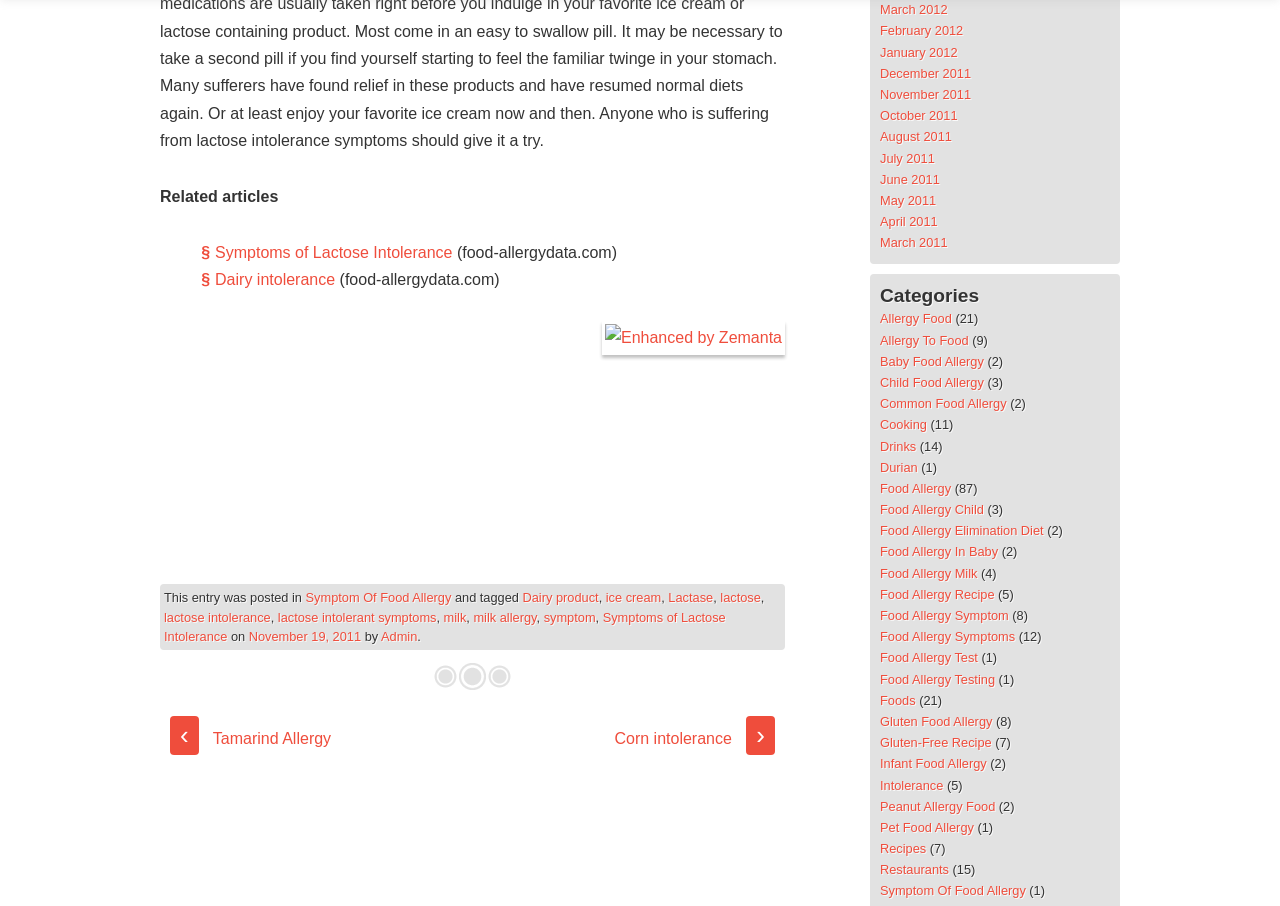Please find and report the bounding box coordinates of the element to click in order to perform the following action: "Browse 'Food Allergy' category". The coordinates should be expressed as four float numbers between 0 and 1, in the format [left, top, right, bottom].

[0.688, 0.531, 0.743, 0.547]